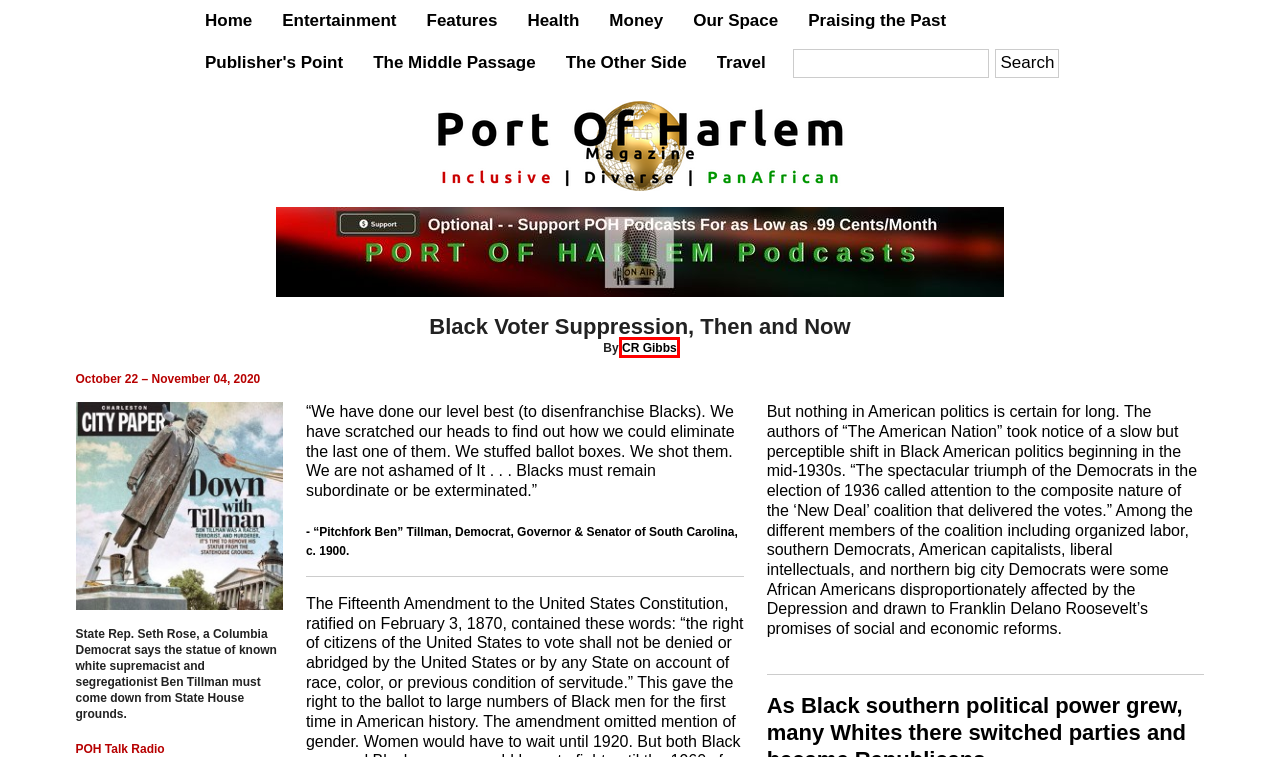You are looking at a webpage screenshot with a red bounding box around an element. Pick the description that best matches the new webpage after interacting with the element in the red bounding box. The possible descriptions are:
A. Press Room
B. Port Of Harlem Podcasts
C. Port Of Harlem Magazine - Inclusive | Diverse | PanAfrican
D. Payments Pier
E. CR Gibbs - Port Of Harlem Magazine
F. Electronic Issue Archives
G. Media Kit - Port Of Harlem magazine
H. Advertisers-Port Of Harlem magazine

E